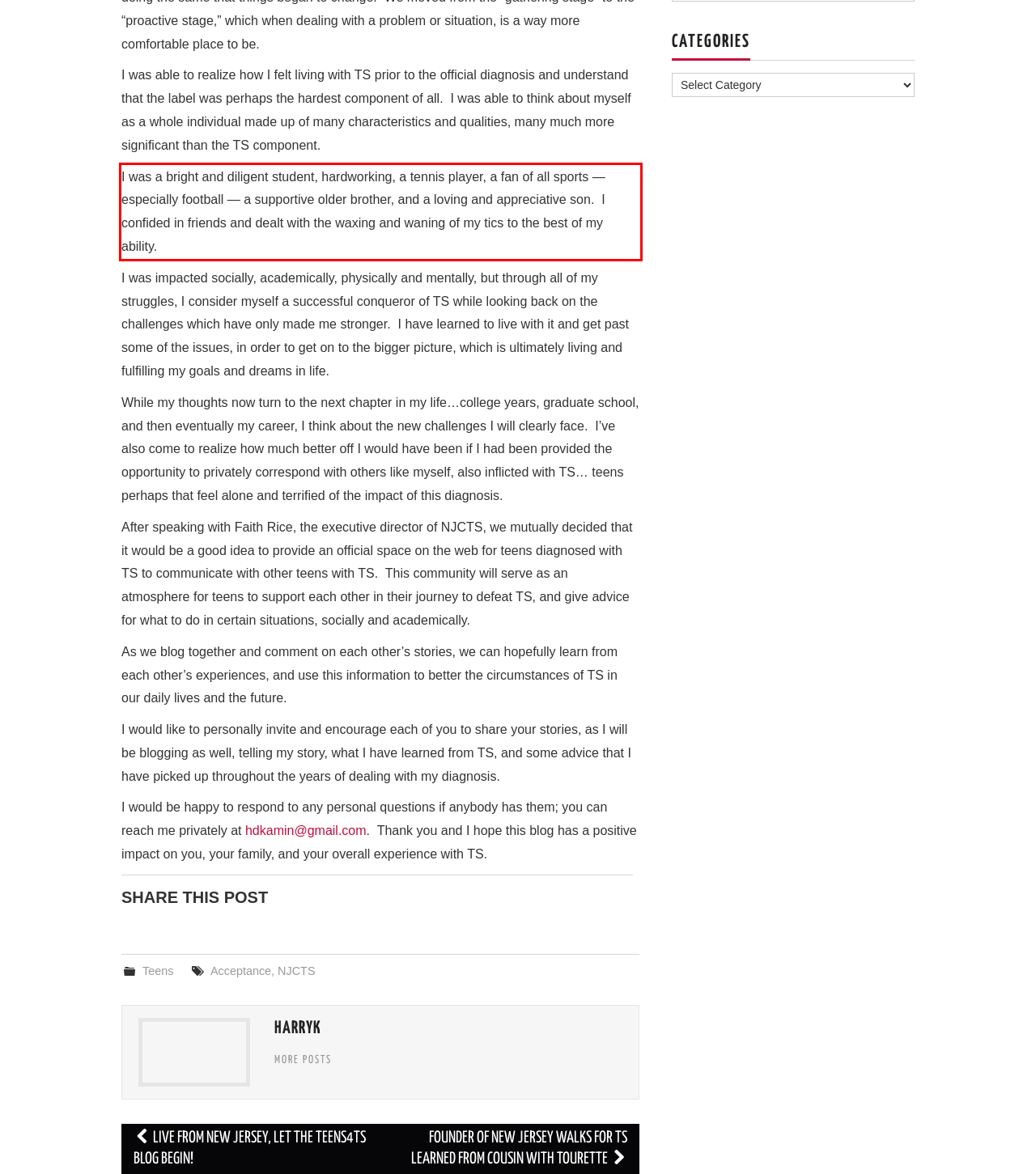You are provided with a screenshot of a webpage containing a red bounding box. Please extract the text enclosed by this red bounding box.

I was a bright and diligent student, hardworking, a tennis player, a fan of all sports — especially football — a supportive older brother, and a loving and appreciative son. I confided in friends and dealt with the waxing and waning of my tics to the best of my ability.